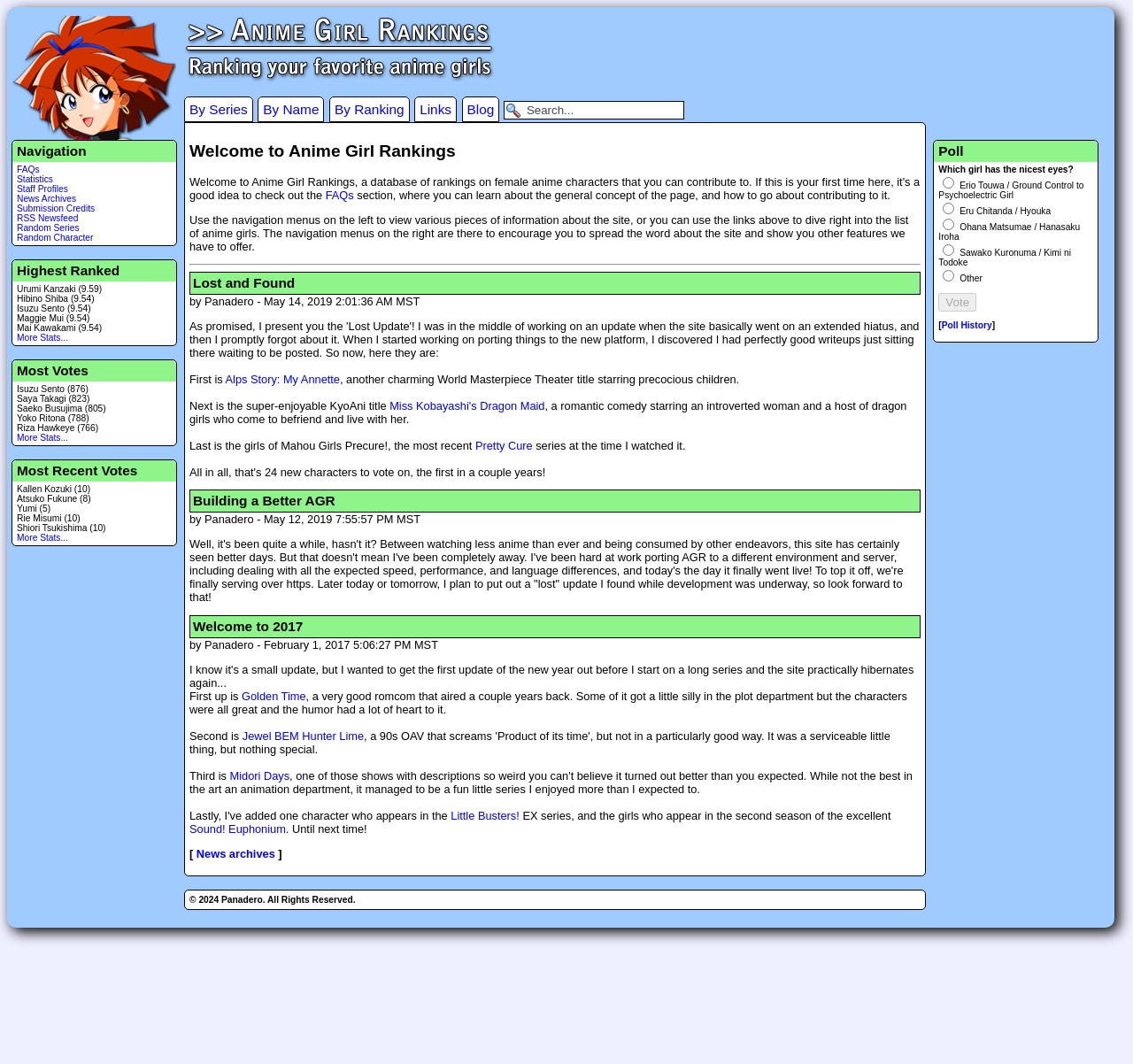Pinpoint the bounding box coordinates of the element that must be clicked to accomplish the following instruction: "Search for anime girls". The coordinates should be in the format of four float numbers between 0 and 1, i.e., [left, top, right, bottom].

[0.444, 0.095, 0.604, 0.112]